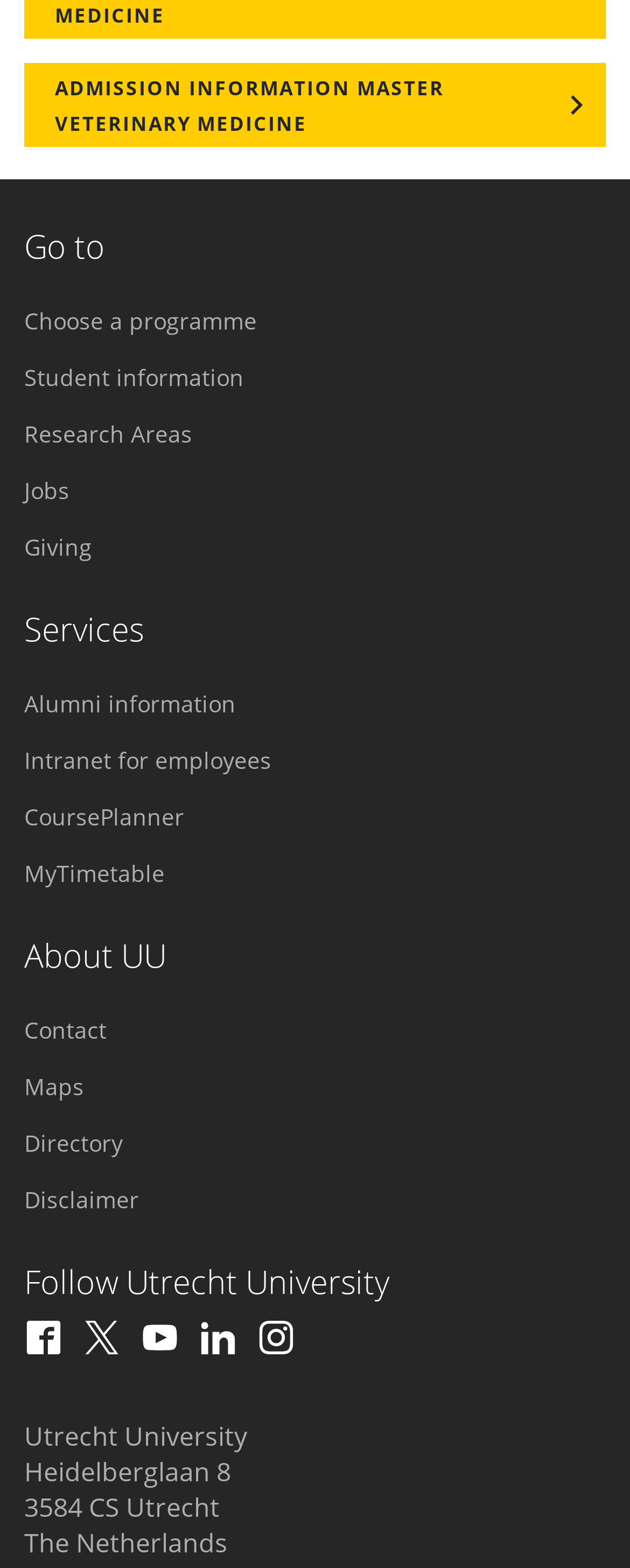Please locate the bounding box coordinates of the region I need to click to follow this instruction: "Choose a programme".

[0.038, 0.196, 0.885, 0.214]